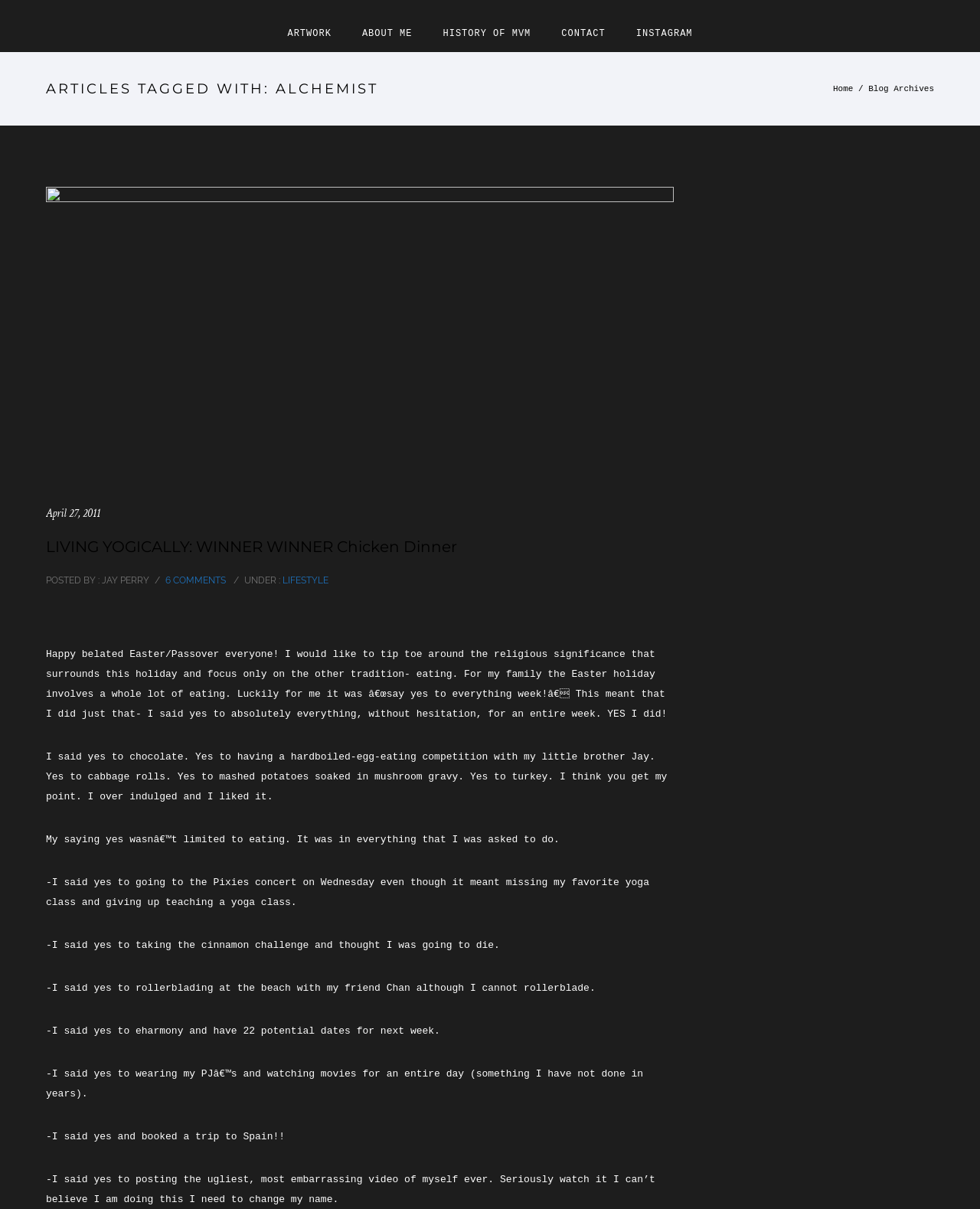Reply to the question with a single word or phrase:
How many comments does the blog post have?

6